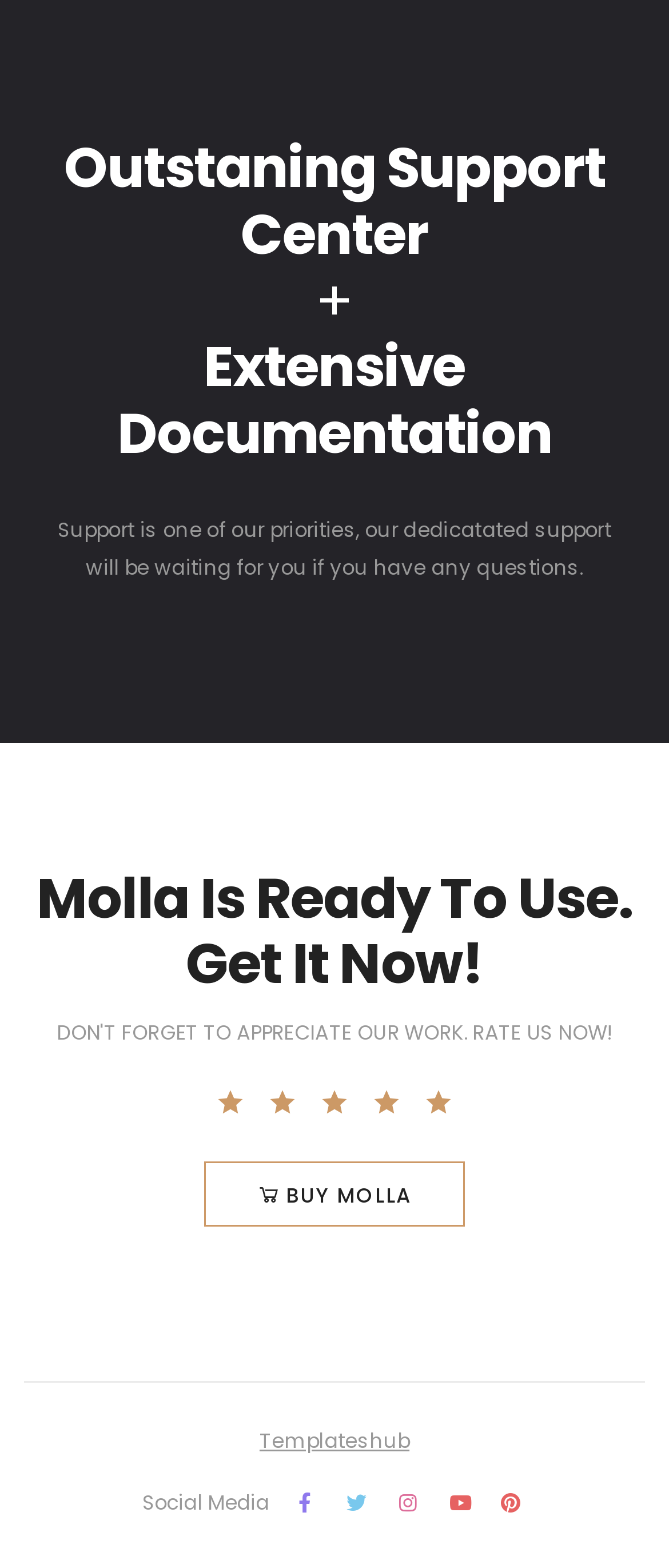What is the purpose of the dedicated support?
Provide a comprehensive and detailed answer to the question.

The static text on the webpage states 'our dedicatated support will be waiting for you if you have any questions', indicating that the purpose of the dedicated support is to answer questions from users.